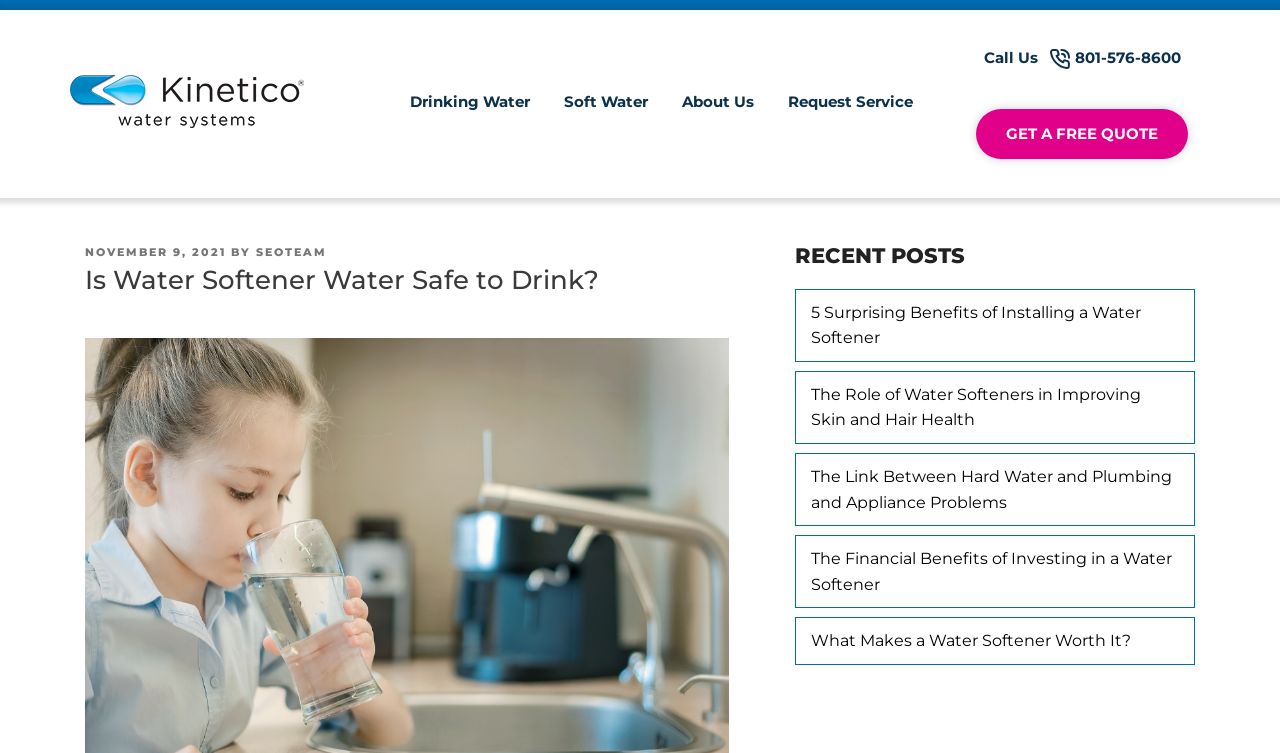Identify the bounding box for the element characterized by the following description: "Get A Free Quote".

[0.763, 0.144, 0.928, 0.211]